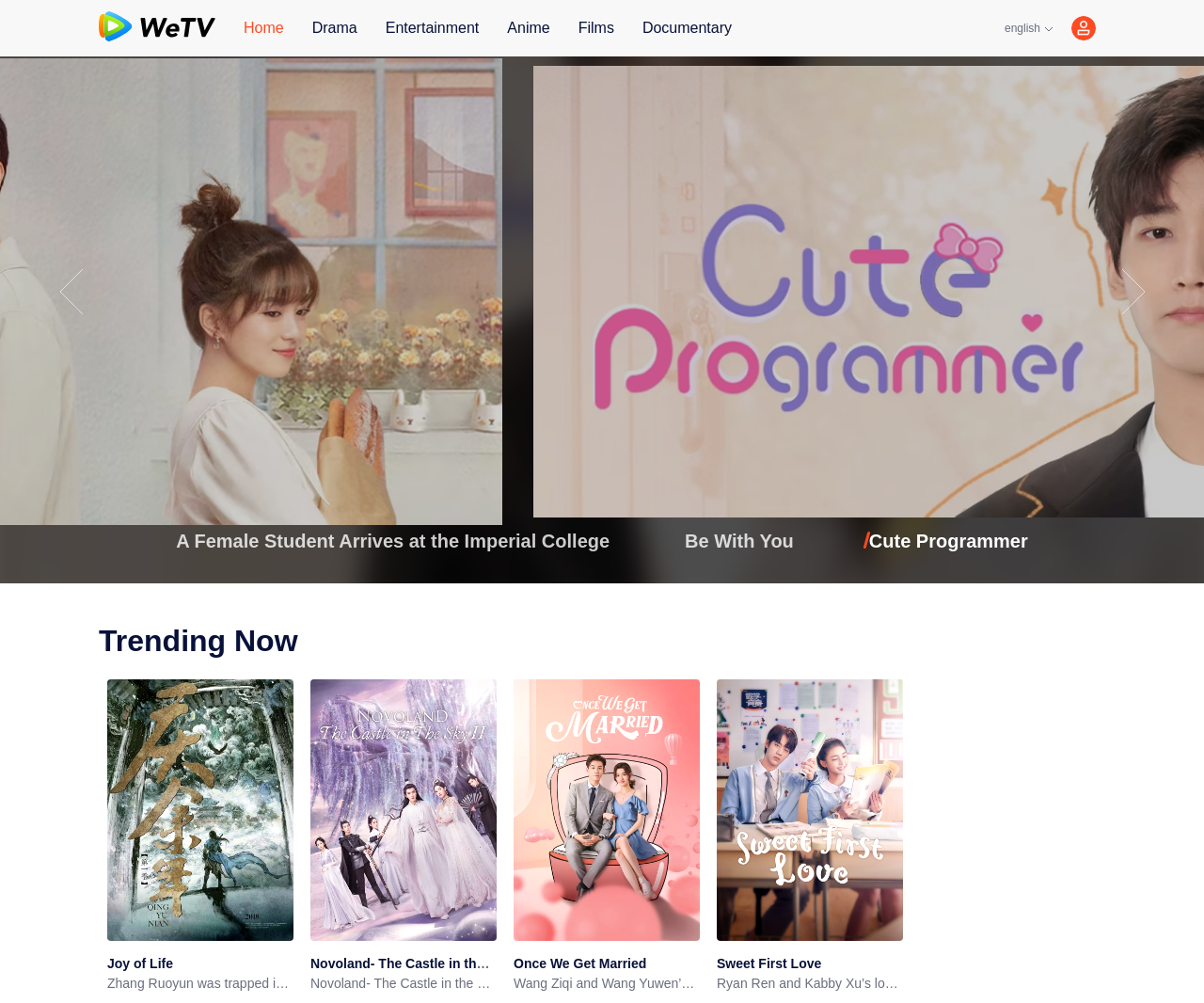Please provide a brief answer to the question using only one word or phrase: 
What is the genre of 'Cute Programmer'?

Entertainment